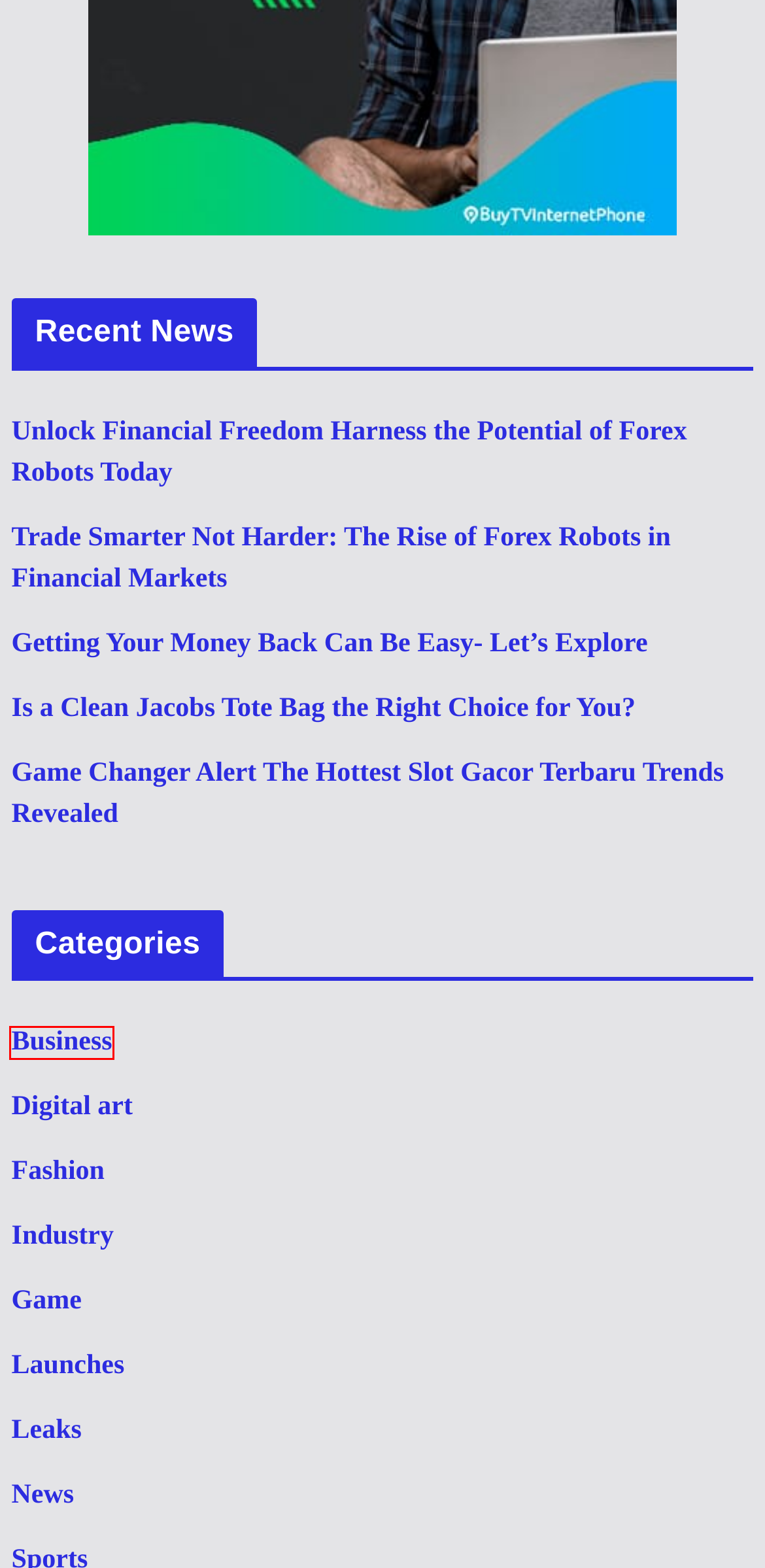You have been given a screenshot of a webpage, where a red bounding box surrounds a UI element. Identify the best matching webpage description for the page that loads after the element in the bounding box is clicked. Options include:
A. Industry Archives - OnTechEdge
B. Game Archives - OnTechEdge
C. Fashion Archives - OnTechEdge
D. Game Changer Alert The Hottest Slot Gacor Terbaru Trends Revealed - OnTechEdge
E. Trade Smarter Not Harder: The Rise of Forex Robots in Financial Markets - OnTechEdge
F. Launches Archives - OnTechEdge
G. Business Archives - OnTechEdge
H. Leaks Archives - OnTechEdge

G